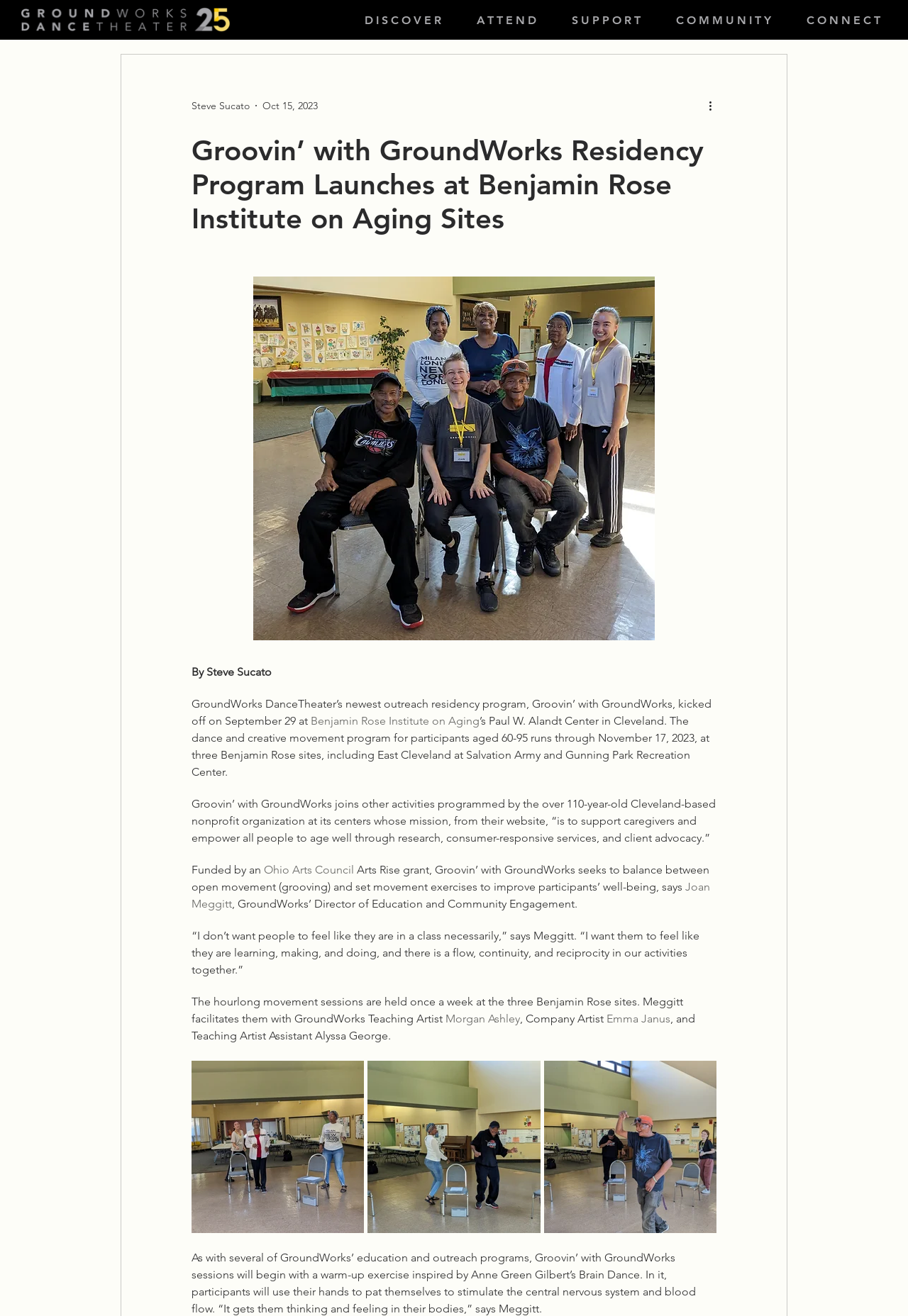Locate the bounding box coordinates of the region to be clicked to comply with the following instruction: "Click on the 'Ohio Arts Council' link". The coordinates must be four float numbers between 0 and 1, in the form [left, top, right, bottom].

[0.291, 0.656, 0.39, 0.666]